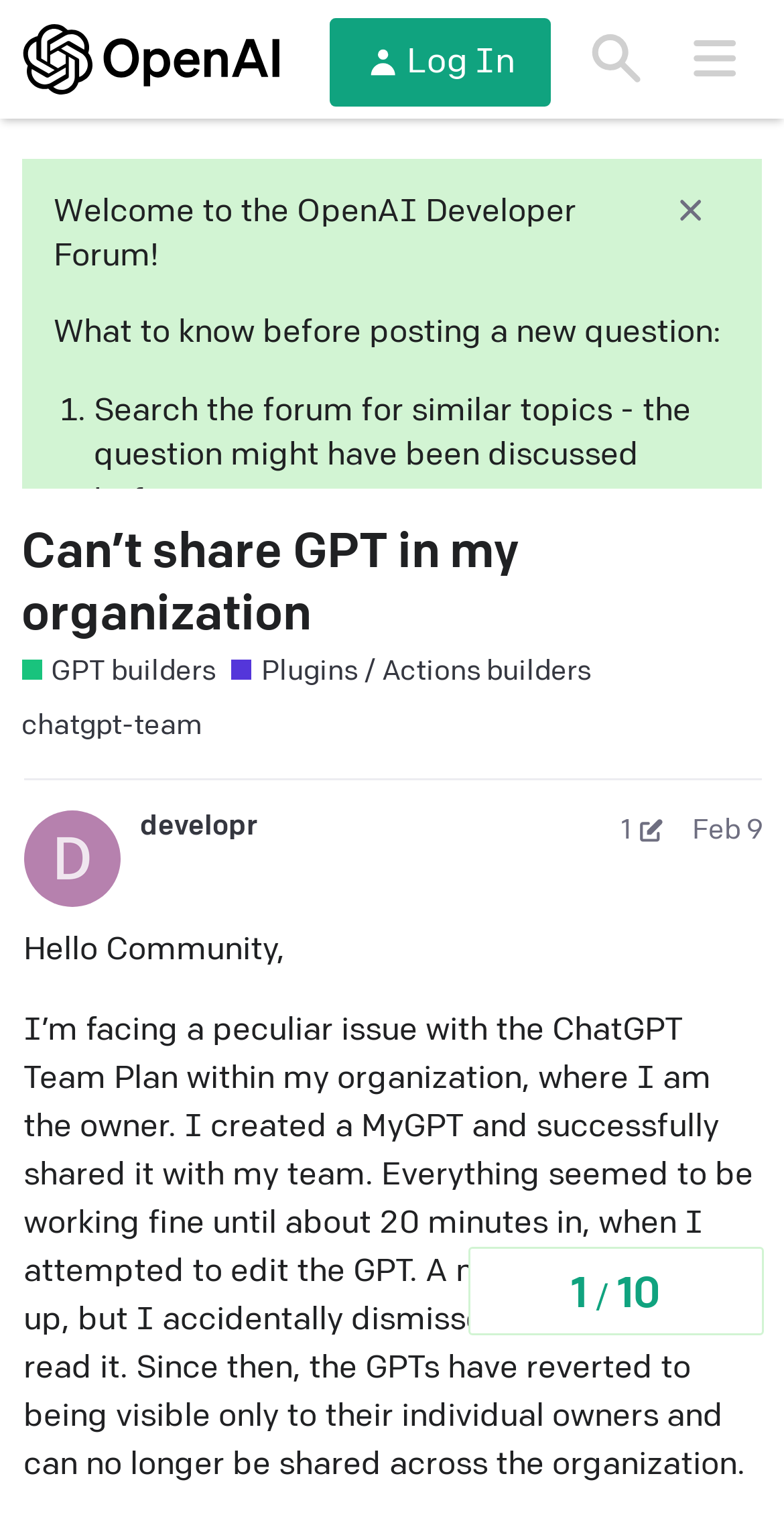Find the bounding box coordinates of the element to click in order to complete the given instruction: "Visit the Help Center."

[0.561, 0.404, 0.784, 0.429]